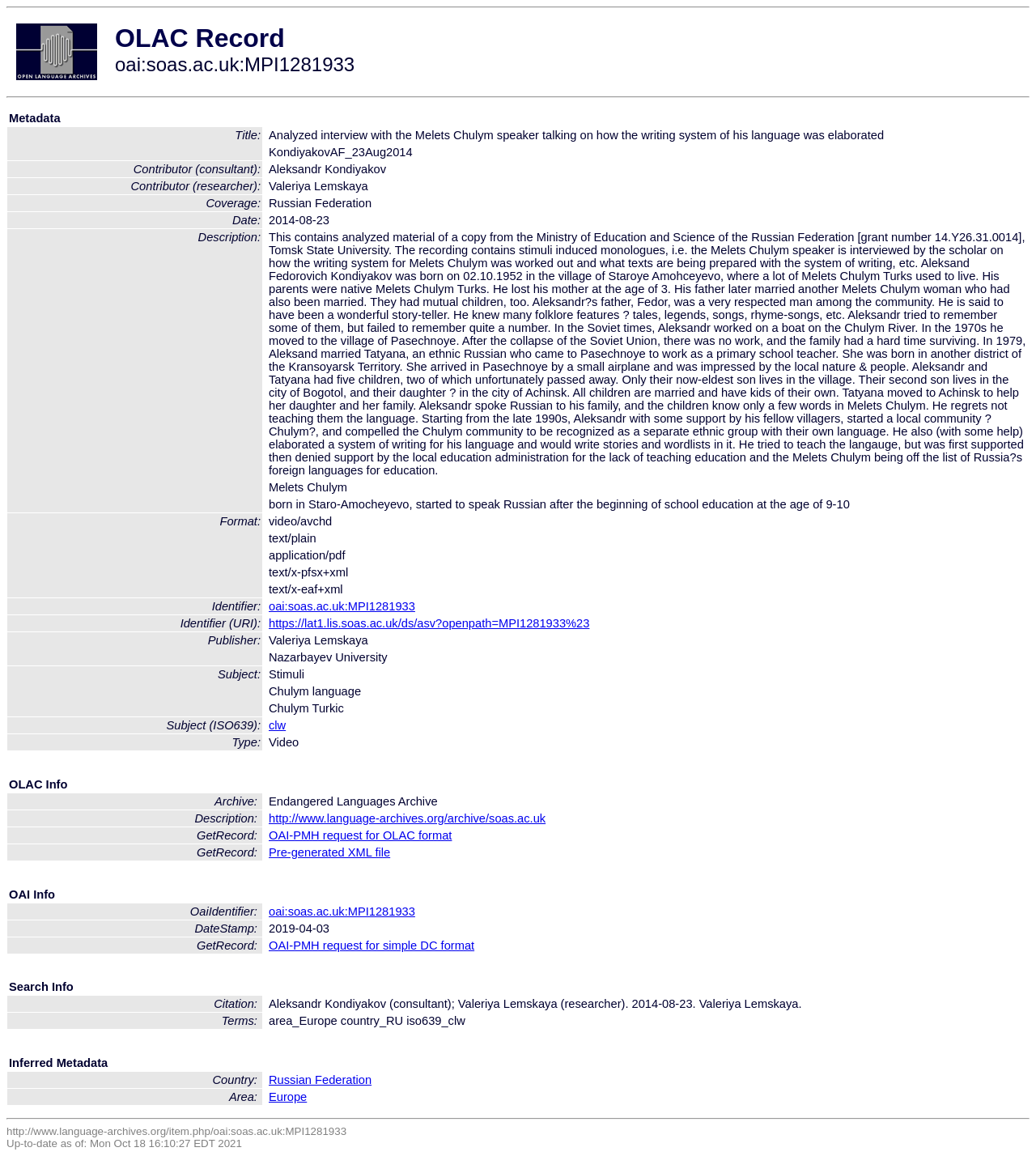Please answer the following question using a single word or phrase: 
What is the language of the record?

Melets Chulym